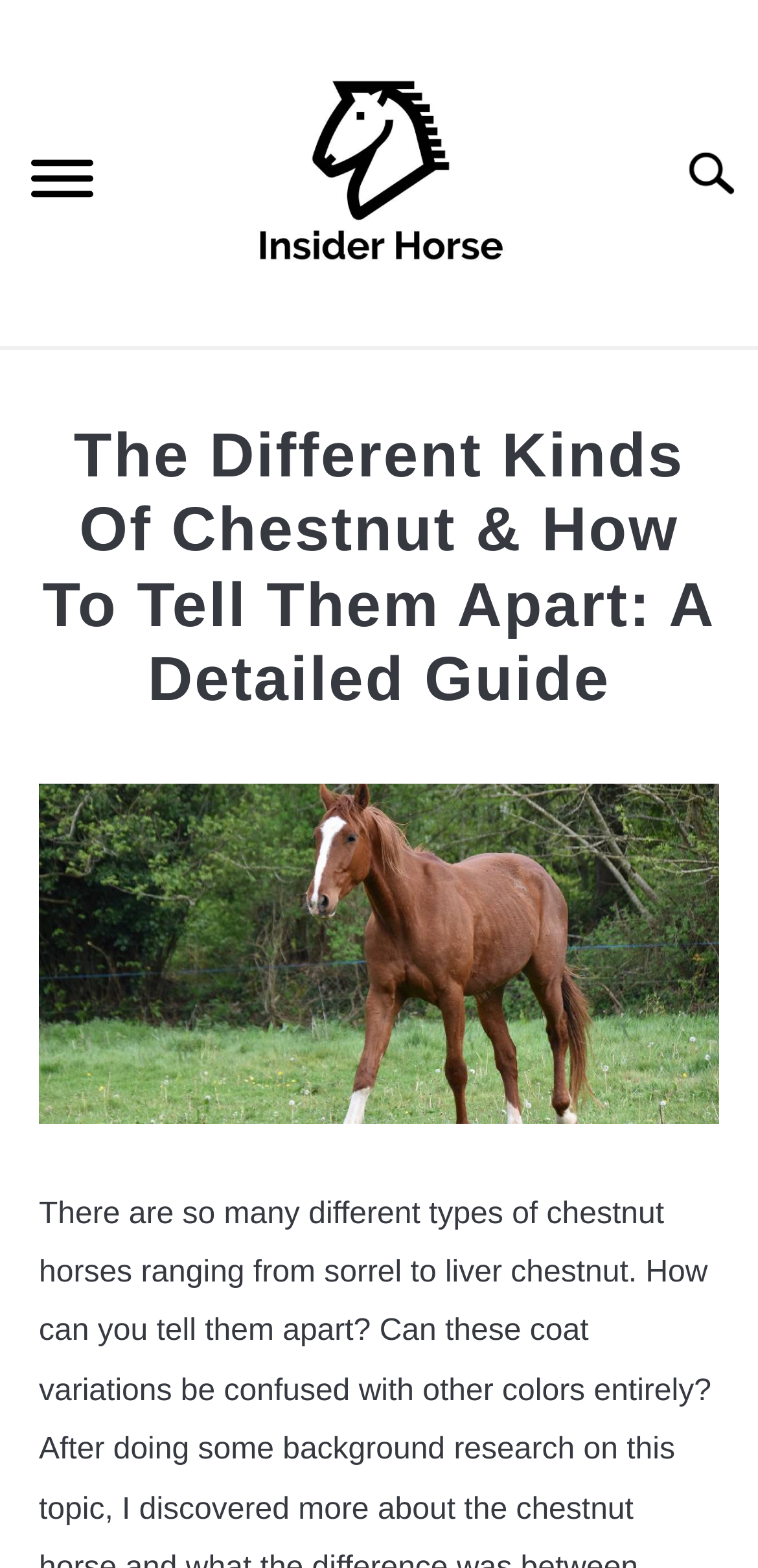Provide a thorough description of the webpage you see.

This webpage is about horse coat colors, specifically focusing on chestnut horses. At the top left corner, there is a menu button labeled "Menu". To the right of the menu button, there is a link with no text. Below these elements, there is a horizontal navigation menu with several links, including "HEALTH & BEHAVIOR", "HORSE RIDING", "FACTS & TERMINOLOGY", "HORSE TYPES & BREEDS", "COLORS & MARKINGS", "TACK & EQUIPMENT", "FOR THE HORSE OWNER", "ABOUT US", and "CONTACT US". Each of these links has a corresponding submenu toggle button to its right.

Below the navigation menu, there is a header section with a heading that reads "The Different Kinds Of Chestnut & How To Tell Them Apart: A Detailed Guide". Below the heading, there is a line of text that reads "Written by Hailey Sipila in Coat Colors, Colors & Markings". The text "Hailey Sipila" is a link, and "Coat Colors" and "Colors & Markings" are also links, separated by commas.